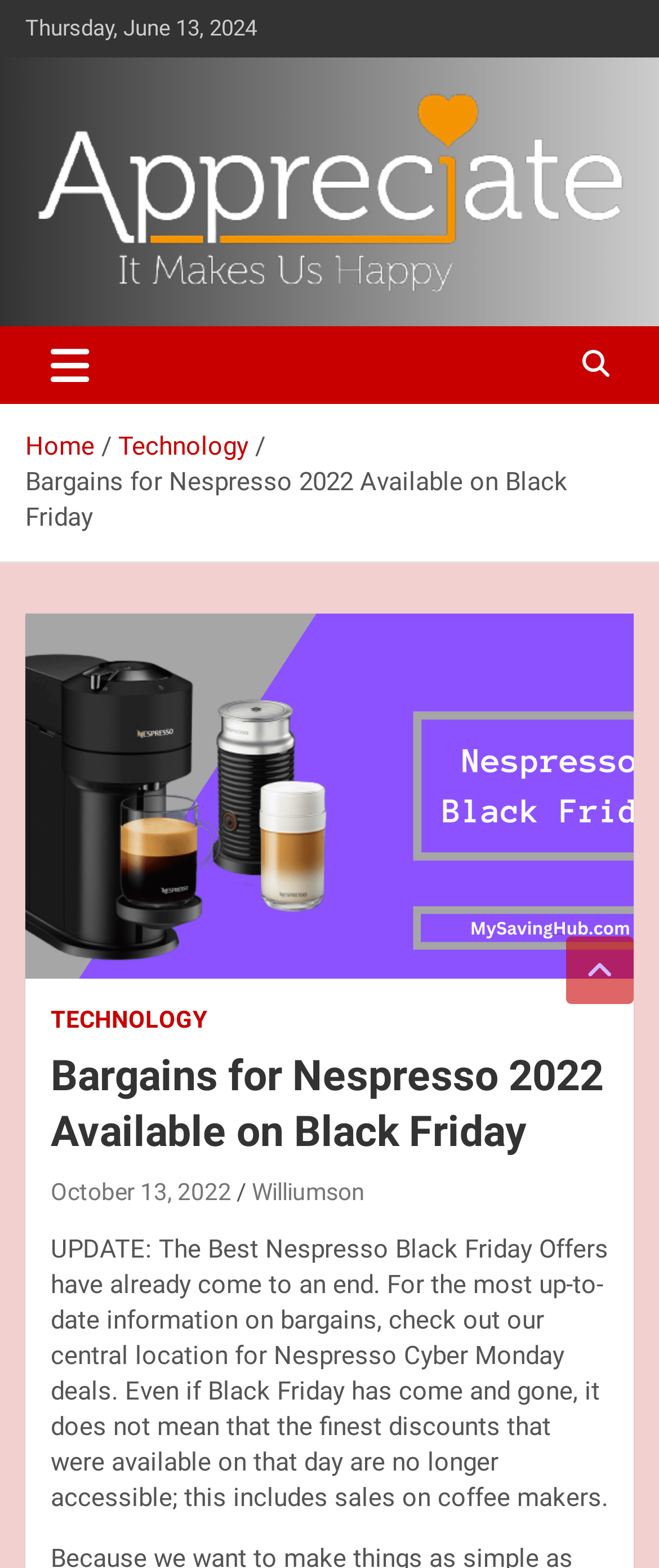Bounding box coordinates are specified in the format (top-left x, top-left y, bottom-right x, bottom-right y). All values are floating point numbers bounded between 0 and 1. Please provide the bounding box coordinate of the region this sentence describes: aria-label="Toggle navigation"

[0.038, 0.208, 0.174, 0.257]